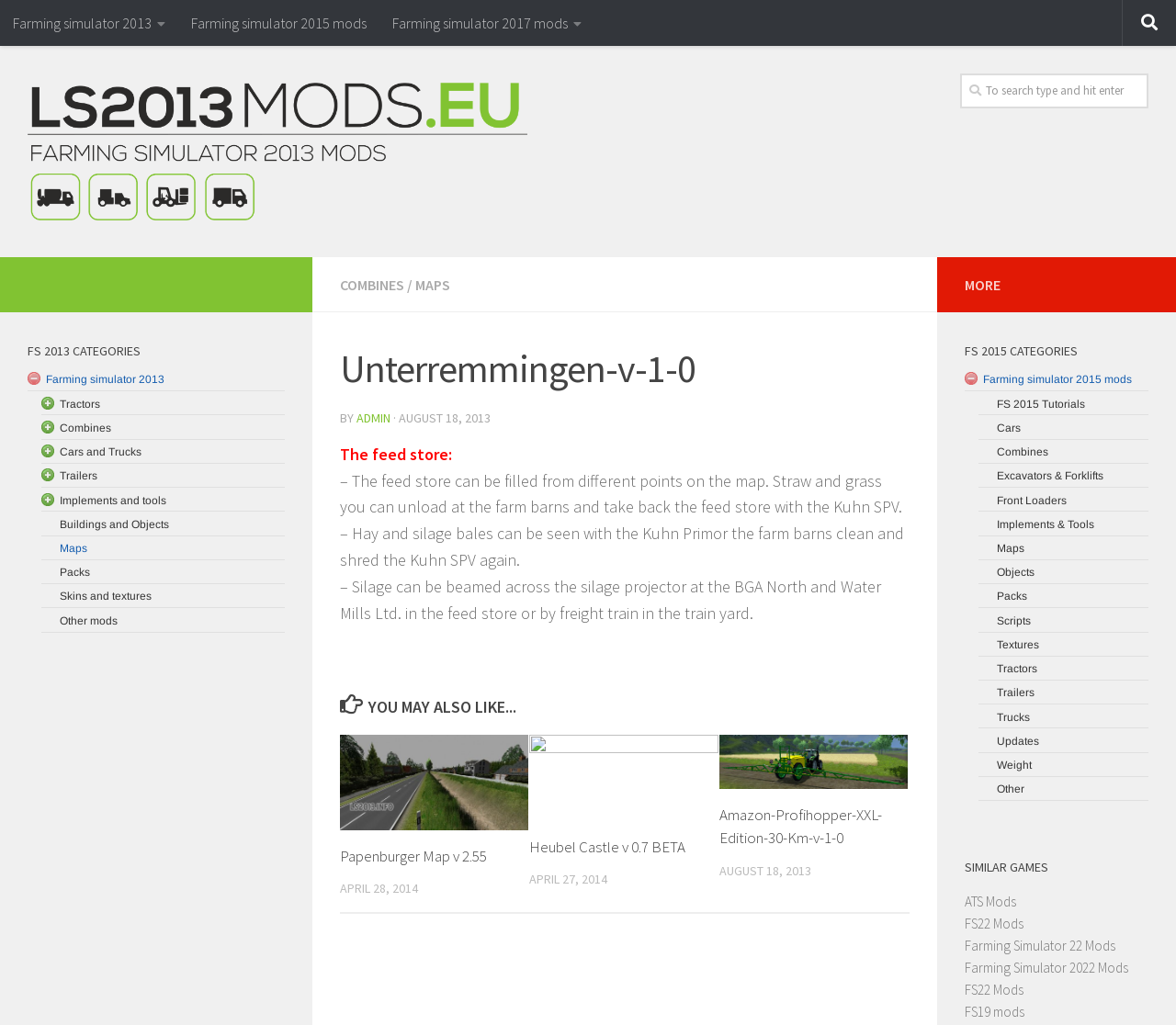Please identify the bounding box coordinates for the region that you need to click to follow this instruction: "View Unterremmingen-v-1-0 map details".

[0.289, 0.332, 0.773, 0.388]